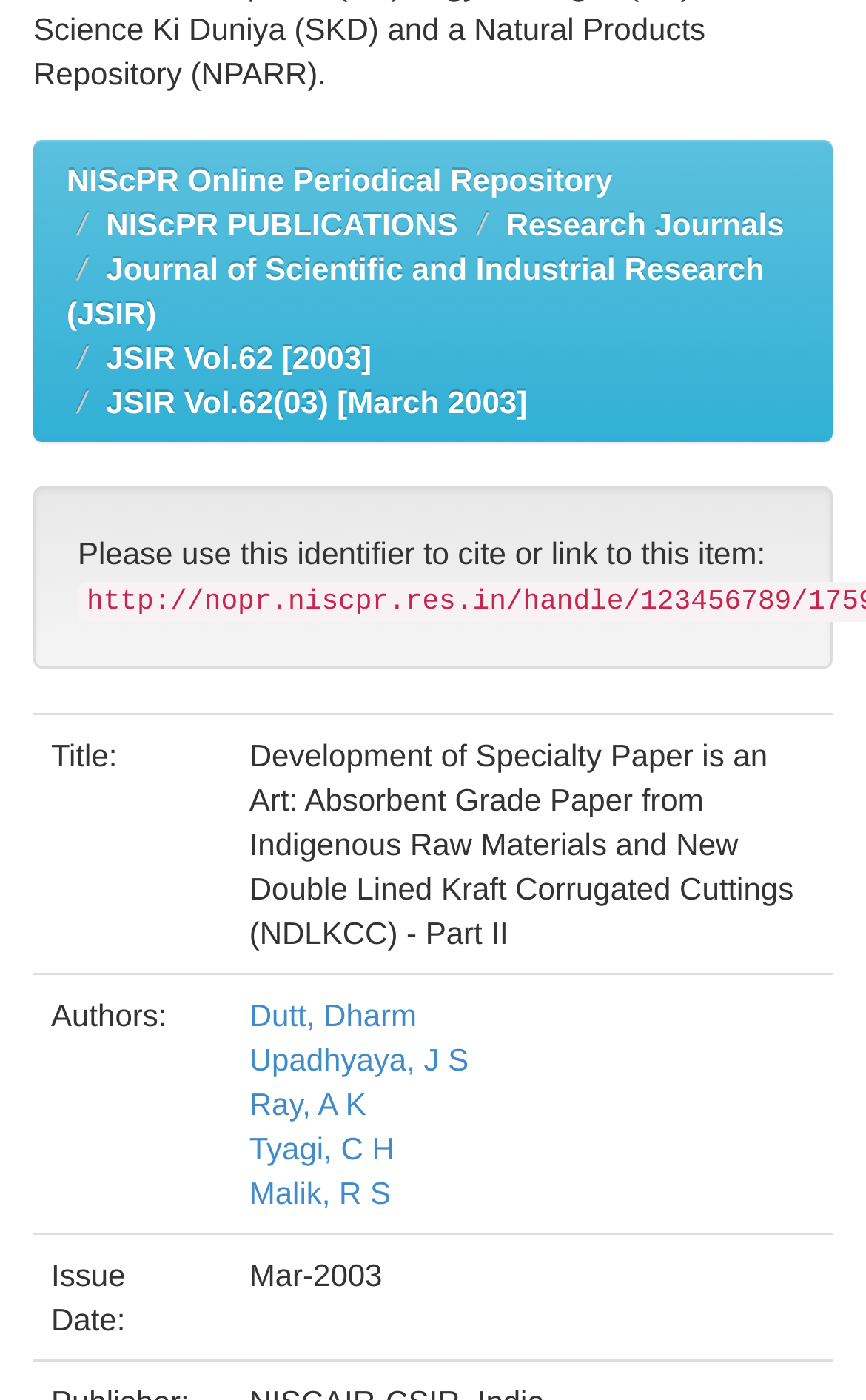Bounding box coordinates are specified in the format (top-left x, top-left y, bottom-right x, bottom-right y). All values are floating point numbers bounded between 0 and 1. Please provide the bounding box coordinate of the region this sentence describes: Malik, R S

[0.288, 0.839, 0.451, 0.864]